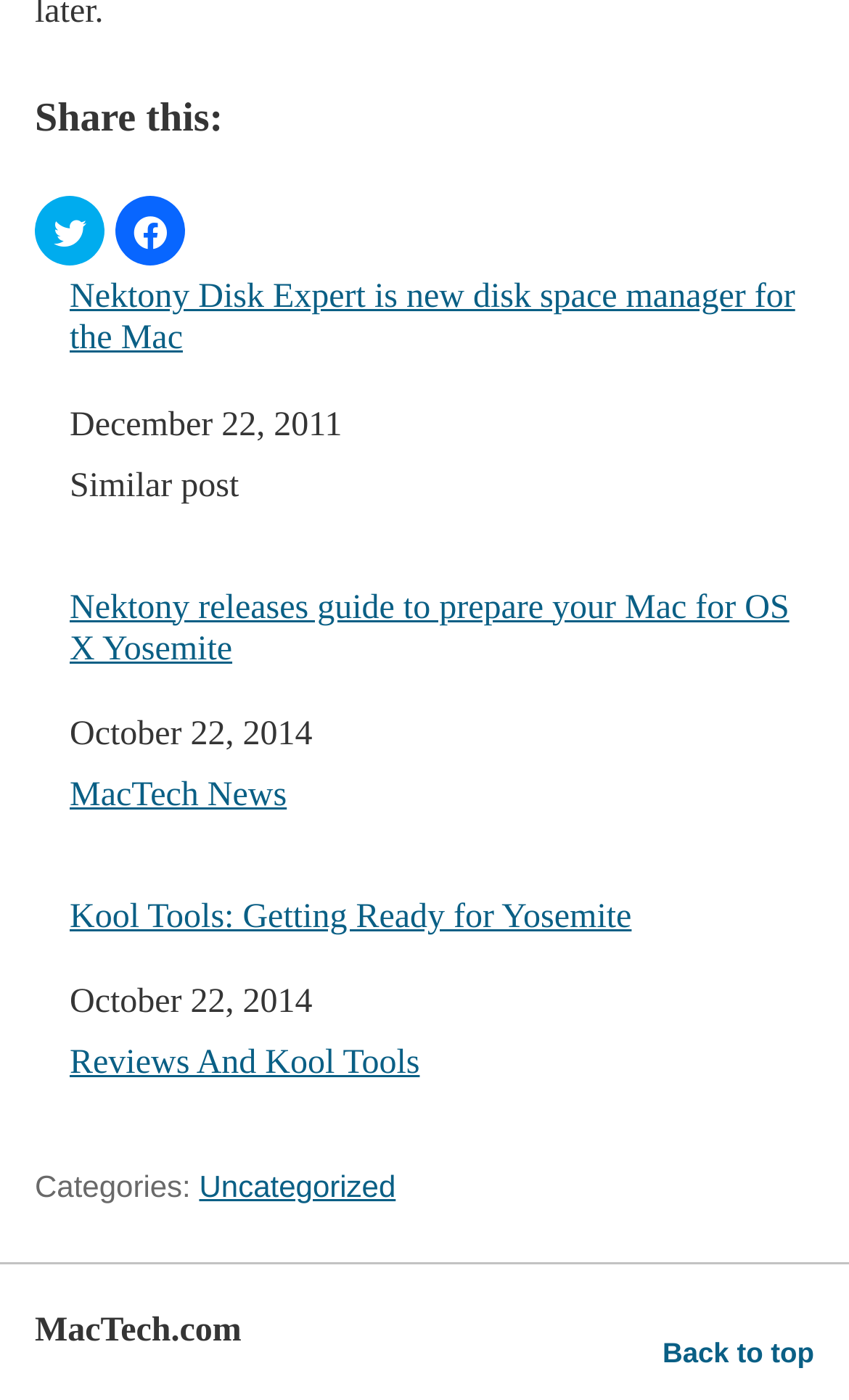Please find the bounding box coordinates of the element that needs to be clicked to perform the following instruction: "Go back to top". The bounding box coordinates should be four float numbers between 0 and 1, represented as [left, top, right, bottom].

[0.78, 0.947, 0.959, 0.987]